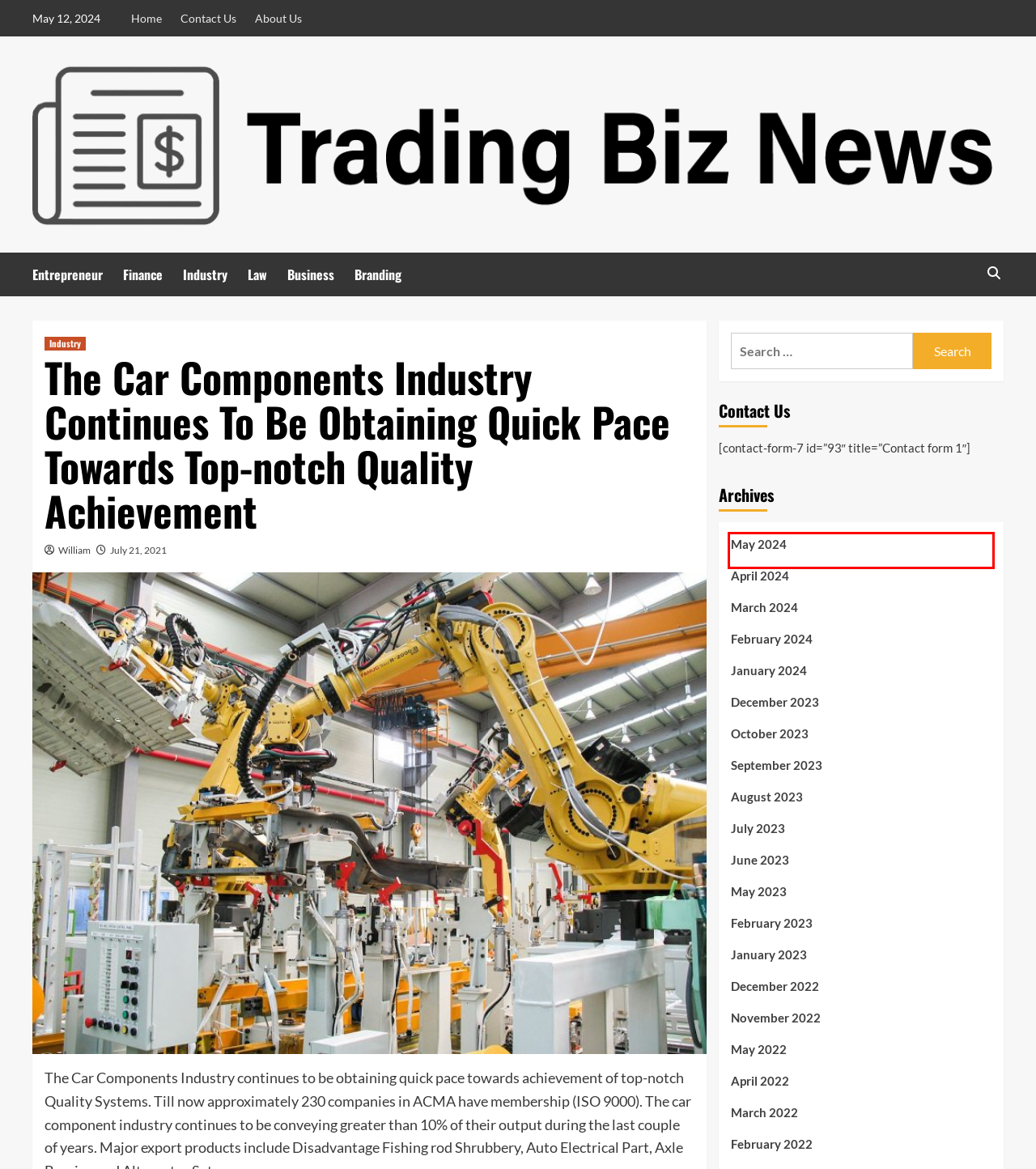With the provided webpage screenshot containing a red bounding box around a UI element, determine which description best matches the new webpage that appears after clicking the selected element. The choices are:
A. October 2023 – Trading Biz News
B. May 2024 – Trading Biz News
C. November 2022 – Trading Biz News
D. Contact Us – Trading Biz News
E. Law – Trading Biz News
F. March 2024 – Trading Biz News
G. February 2022 – Trading Biz News
H. December 2022 – Trading Biz News

B